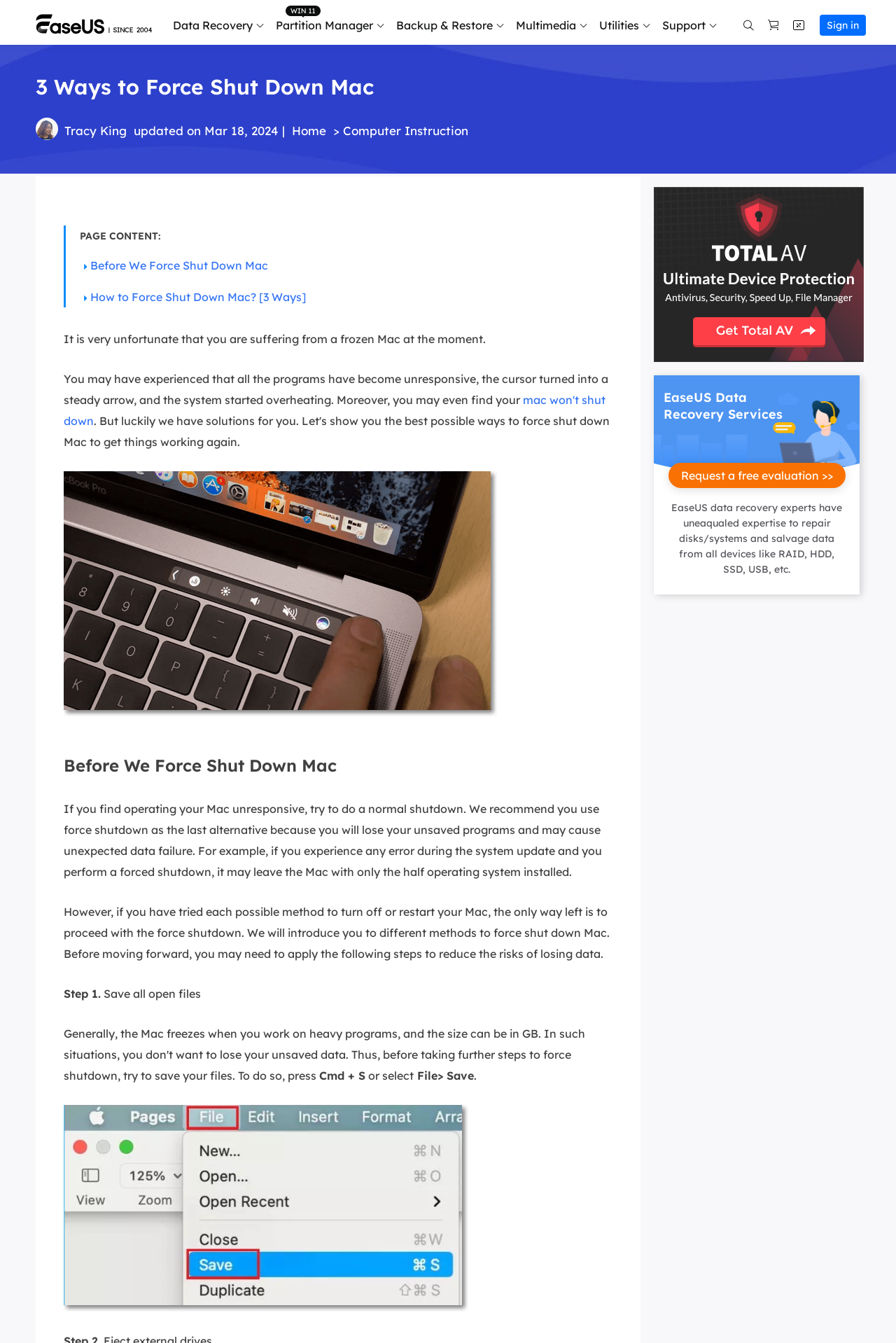Find the bounding box coordinates for the area you need to click to carry out the instruction: "Explore Data Recovery Services". The coordinates should be four float numbers between 0 and 1, indicated as [left, top, right, bottom].

[0.243, 0.245, 0.547, 0.28]